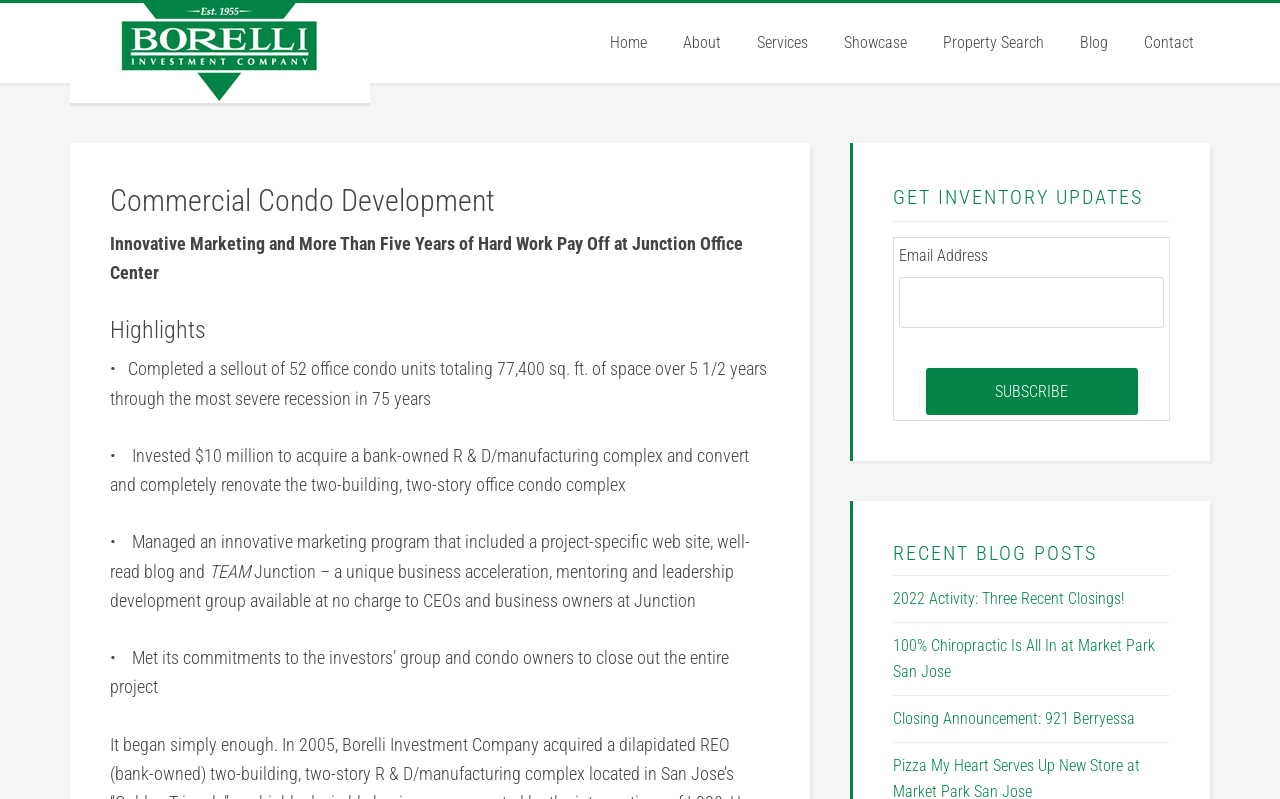Locate and extract the text of the main heading on the webpage.

Commercial Condo Development